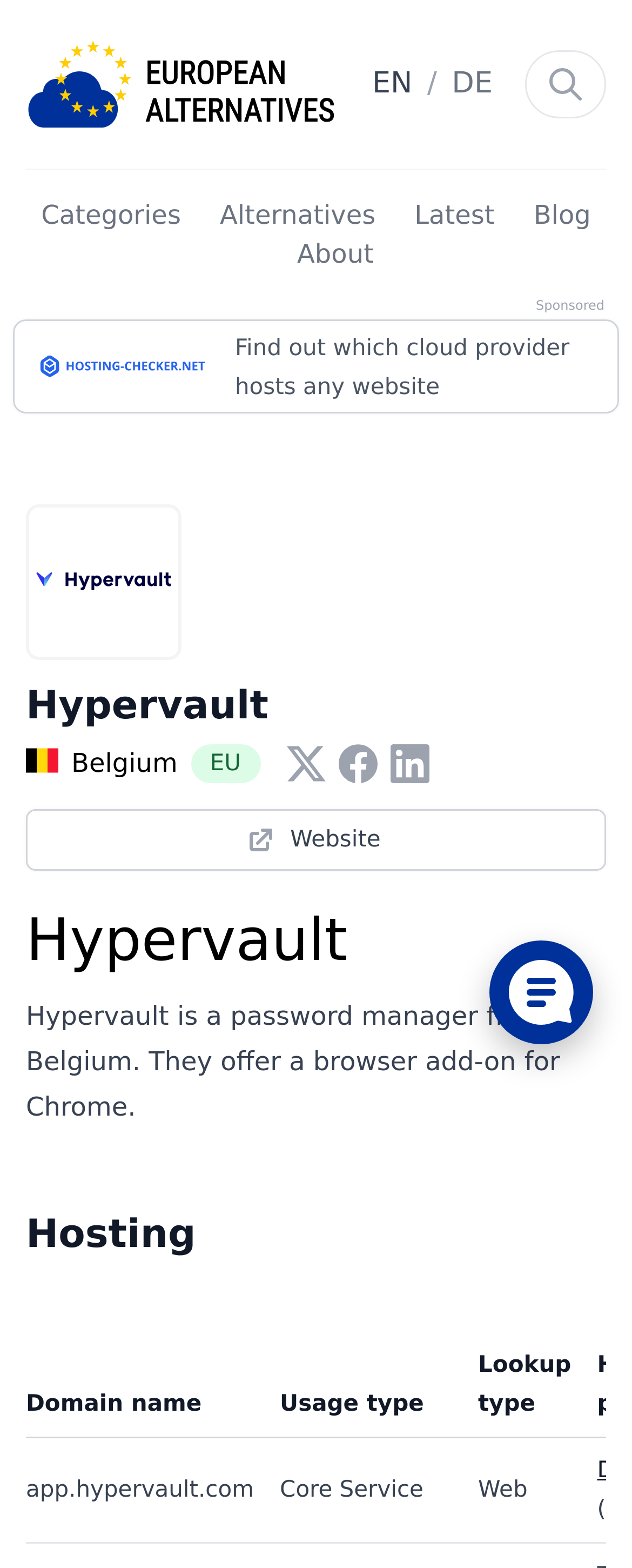What is the domain name of the core service of Hypervault?
Look at the image and answer the question with a single word or phrase.

app.hypervault.com